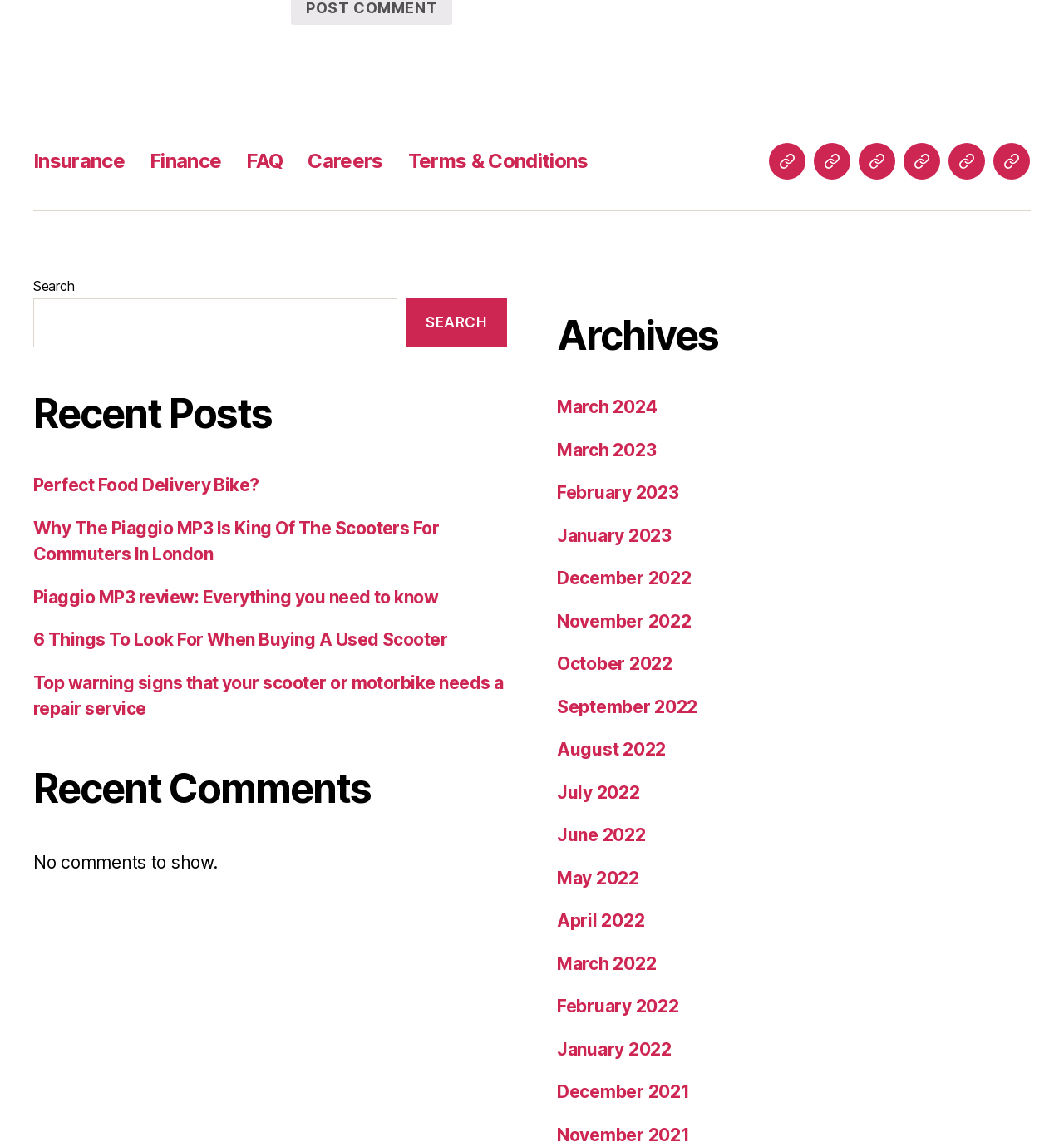Determine the coordinates of the bounding box for the clickable area needed to execute this instruction: "Contact us".

[0.934, 0.125, 0.968, 0.157]